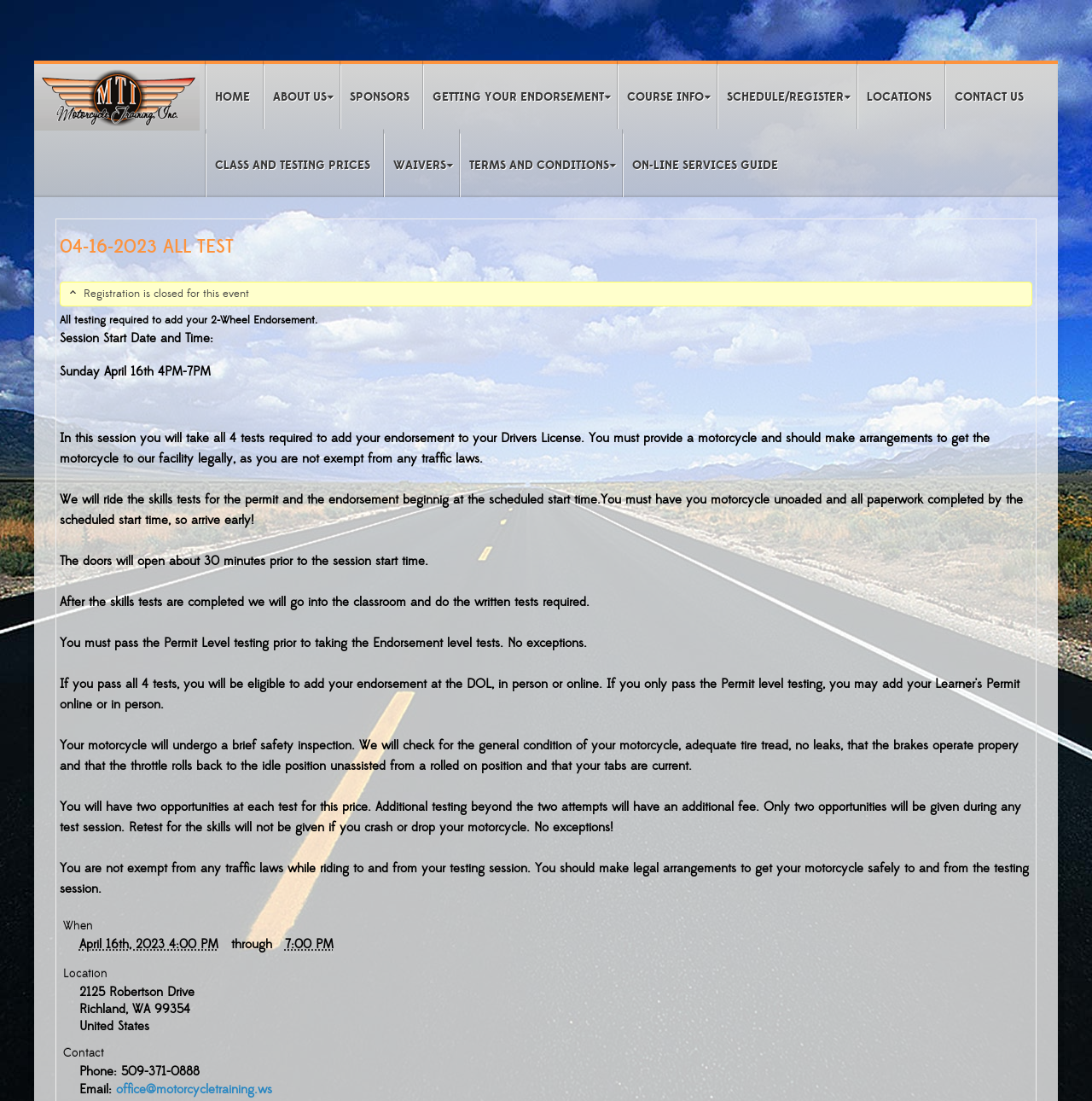Create a detailed summary of the webpage's content and design.

This webpage appears to be related to a motorcycle training and testing service. At the top, there is a navigation menu with 9 links, including "HOME", "ABOUT US", "SPONSORS", and others, which are aligned horizontally and take up about a quarter of the screen width.

Below the navigation menu, there is a heading that reads "04-16-2023 ALL TEST". This is followed by a series of paragraphs that provide information about the testing process, including the schedule, requirements, and rules. There are 7 paragraphs in total, which take up most of the screen space.

The first paragraph informs users that they must arrive early and have their motorcycle unloaded and paperwork completed by the scheduled start time. The second paragraph mentions that the doors will open 30 minutes prior to the session start time. The subsequent paragraphs provide details about the testing process, including the skills tests, written tests, and safety inspections.

On the right side of the page, there is a section that displays the date, time, and location of the testing session. The date is April 16th, 2023, the time is 4:00 PM to 7:00 PM, and the location is 2125 Robertson Drive, Richland, WA 99354, United States.

Finally, at the bottom of the page, there is a contact section that provides a phone number (509-371-0888) and an email address (office@motorcycletraining.ws) for users to get in touch with the service.